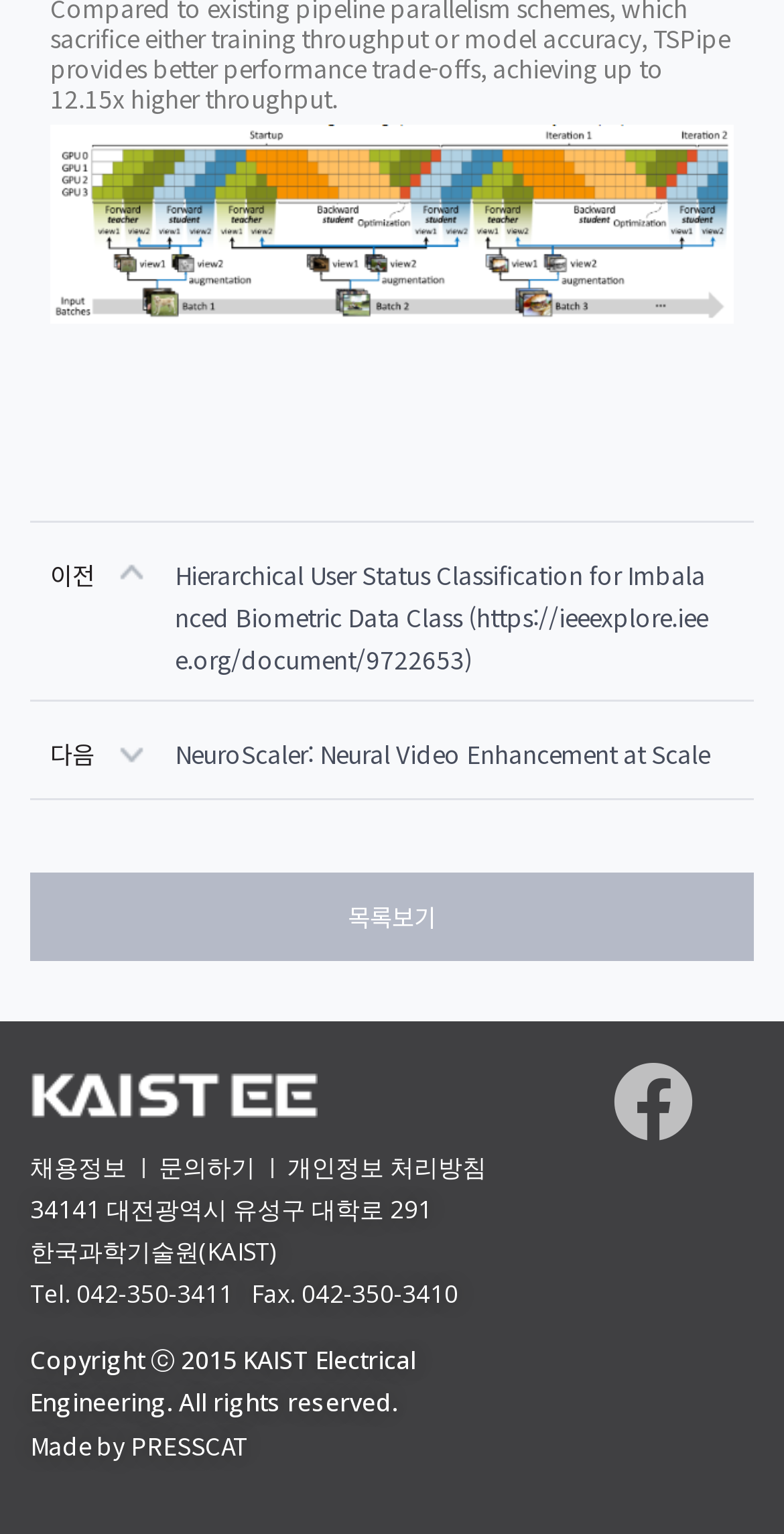Using the information from the screenshot, answer the following question thoroughly:
What is the phone number of KAIST?

I found the phone number of KAIST by examining the static text element with the bounding box coordinates [0.038, 0.832, 0.585, 0.855], which contains the contact information including the phone number.